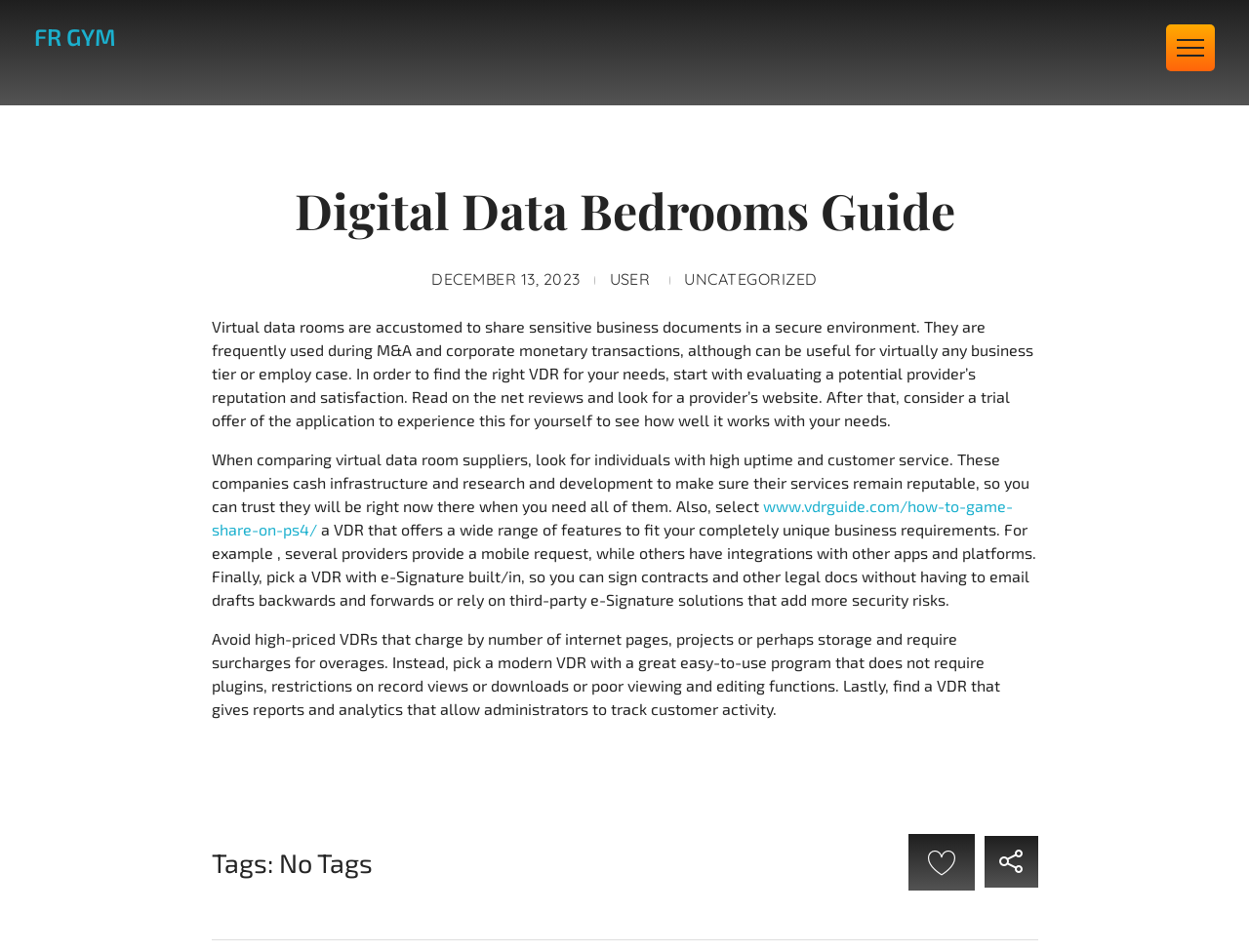Your task is to extract the text of the main heading from the webpage.

Digital Data Bedrooms Guide